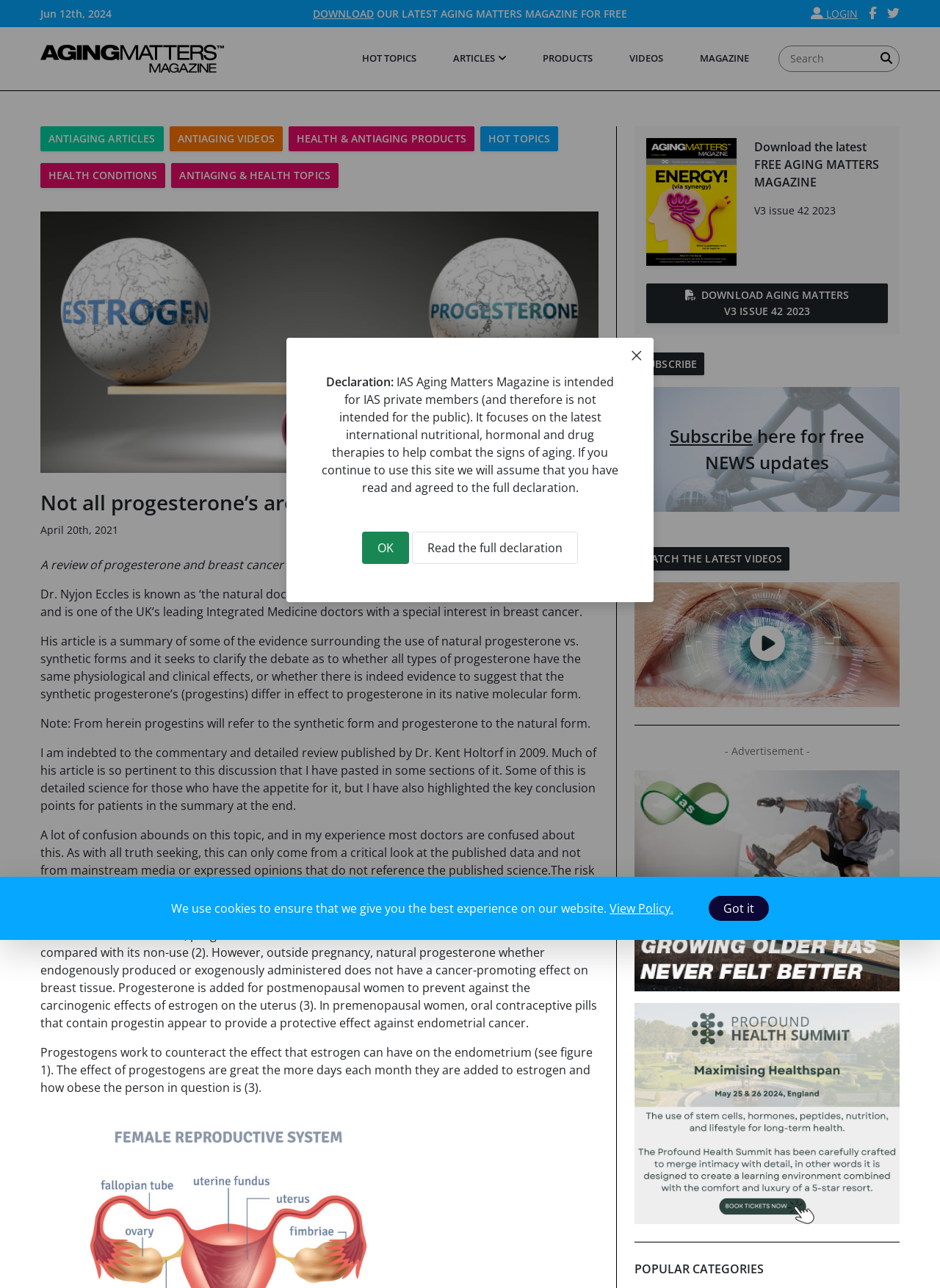Specify the bounding box coordinates of the area to click in order to execute this command: 'Click the 'OK' button'. The coordinates should consist of four float numbers ranging from 0 to 1, and should be formatted as [left, top, right, bottom].

[0.385, 0.413, 0.435, 0.438]